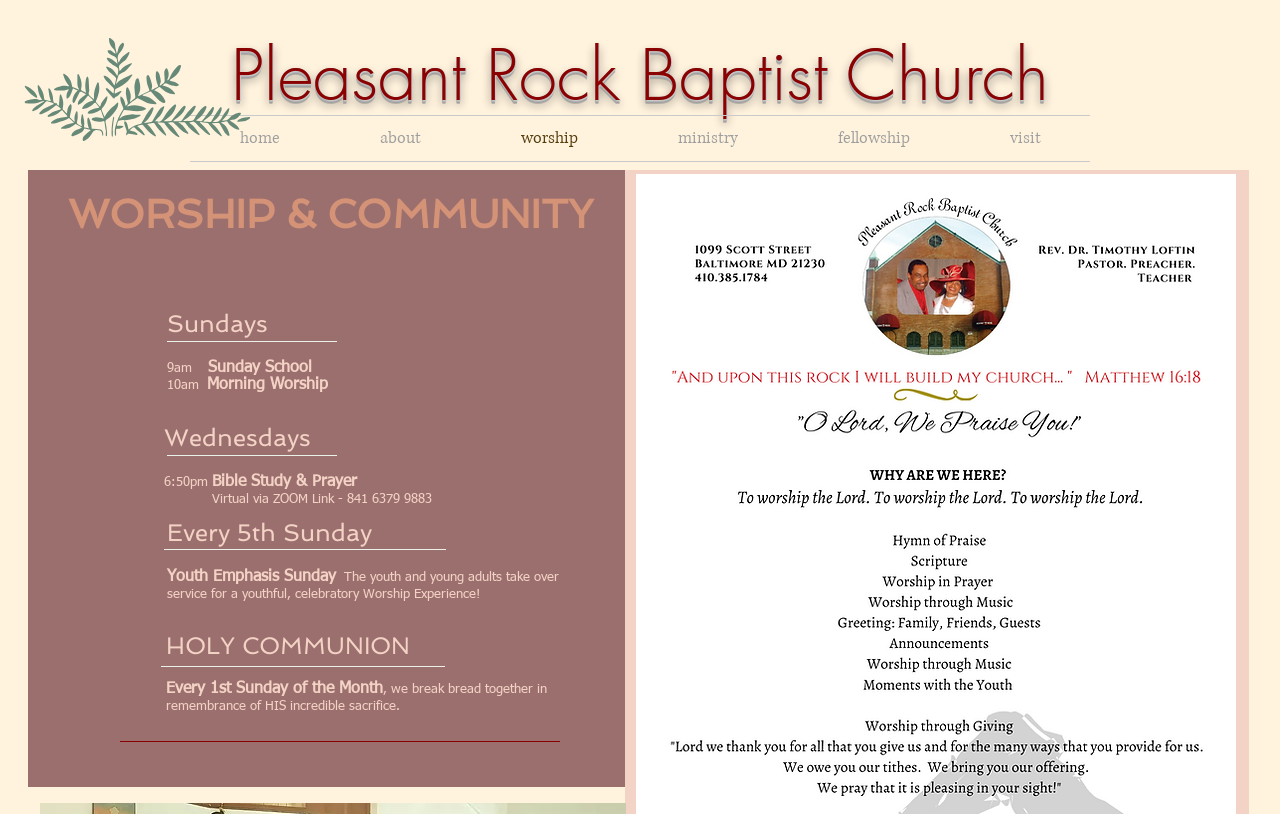Using the information from the screenshot, answer the following question thoroughly:
How often is Holy Communion observed?

The frequency of Holy Communion can be found in the section labeled 'HOLY COMMUNION' on the webpage, where it is stated that it is observed 'Every 1st Sunday of the Month'.